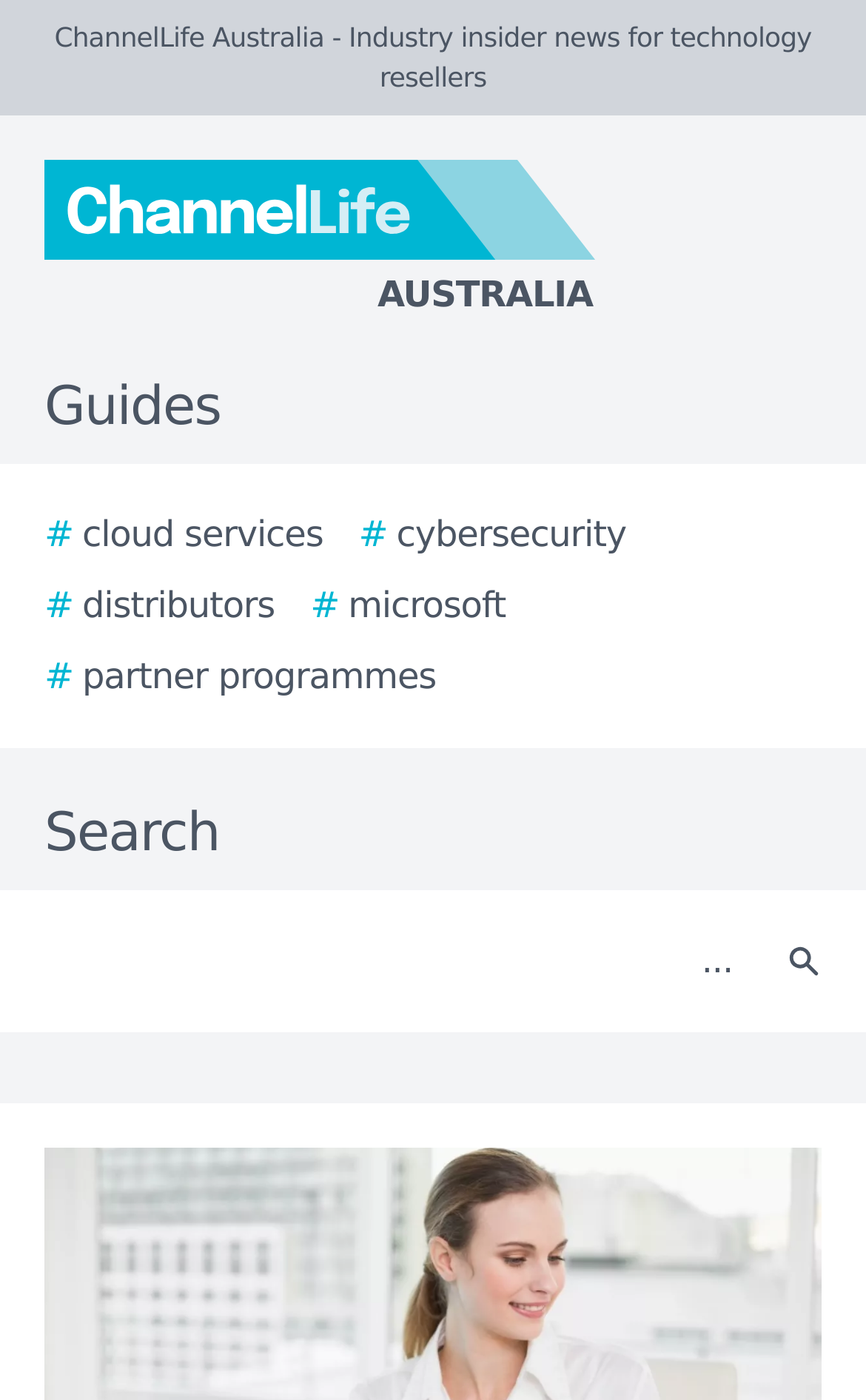Describe all visible elements and their arrangement on the webpage.

The webpage appears to be a news article or blog post from ChannelLife Australia, a technology reseller industry insider news source. At the top of the page, there is a logo of ChannelLife Australia, accompanied by a link to the website's homepage. Below the logo, there is a header that reads "ChannelLife Australia - Industry insider news for technology resellers".

On the top-left section of the page, there is a menu with several links, including "Guides", "# cloud services", "# cybersecurity", "# distributors", "# microsoft", and "# partner programmes". These links are arranged horizontally, with "Guides" being the first item and "# partner programmes" being the last.

Below the menu, there is a search bar that spans most of the width of the page. The search bar has a text box where users can input their search queries, accompanied by a search button on the right. The search button has a small icon inside it.

The main content of the page appears to be an article about Enghouse Interactive launching a new self-service IVR platform locally and seeking resellers to provide hosted versions. The article title is "Enghouse offering local resellers new hosting opportunity".